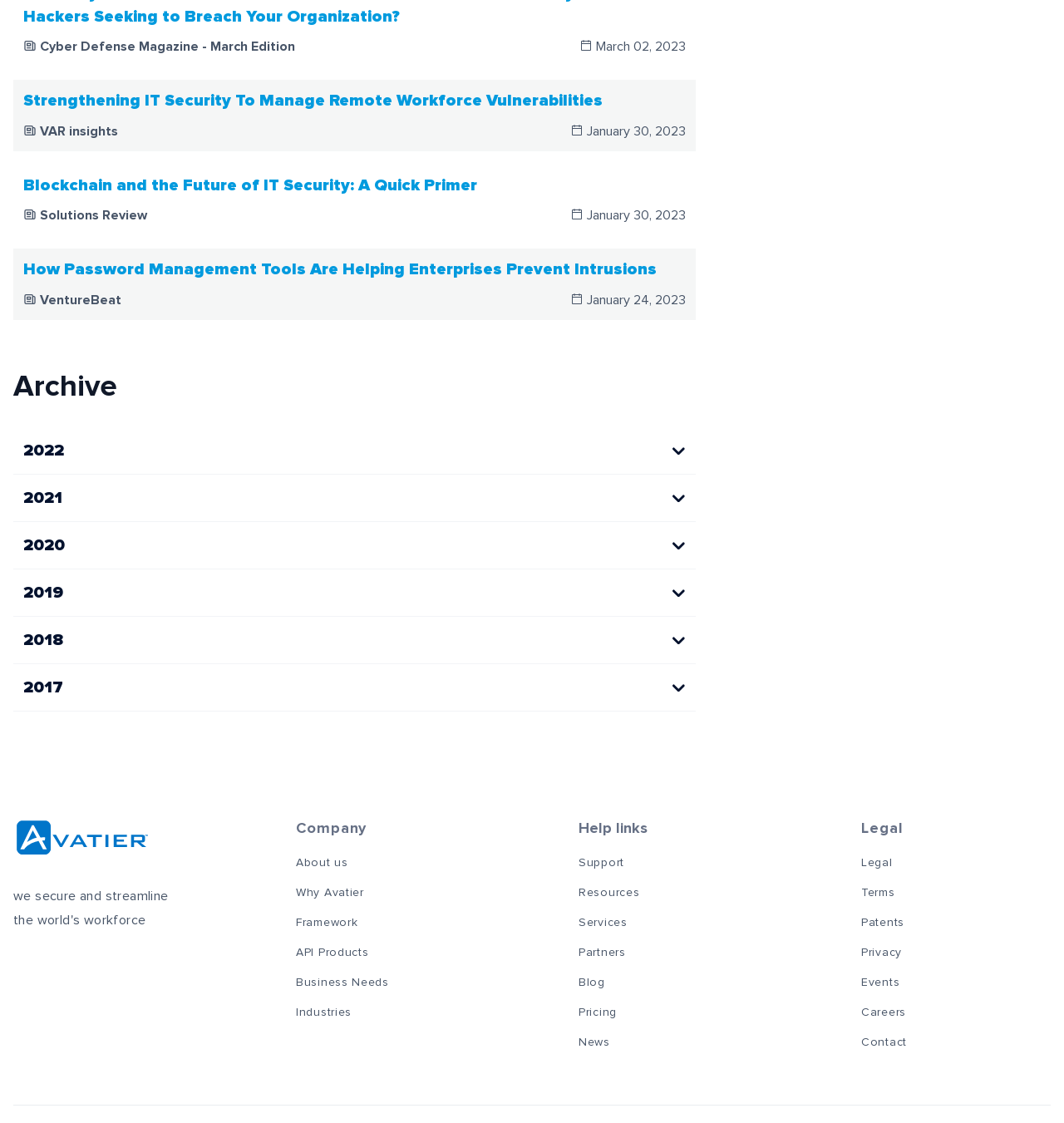Please specify the bounding box coordinates for the clickable region that will help you carry out the instruction: "Contact the company".

[0.809, 0.923, 0.852, 0.933]